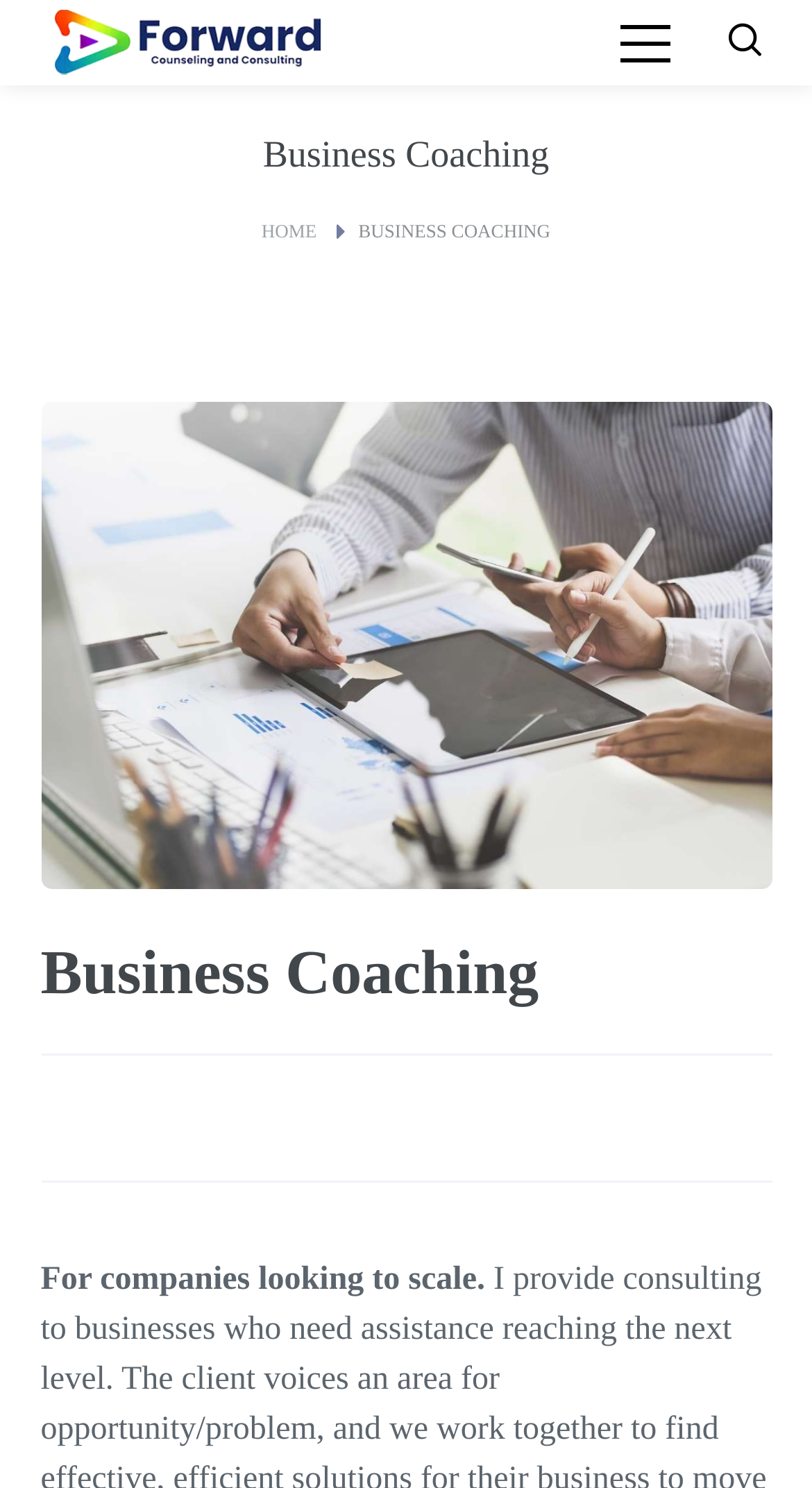What is the logo of the business?
Please provide a single word or phrase based on the screenshot.

logo